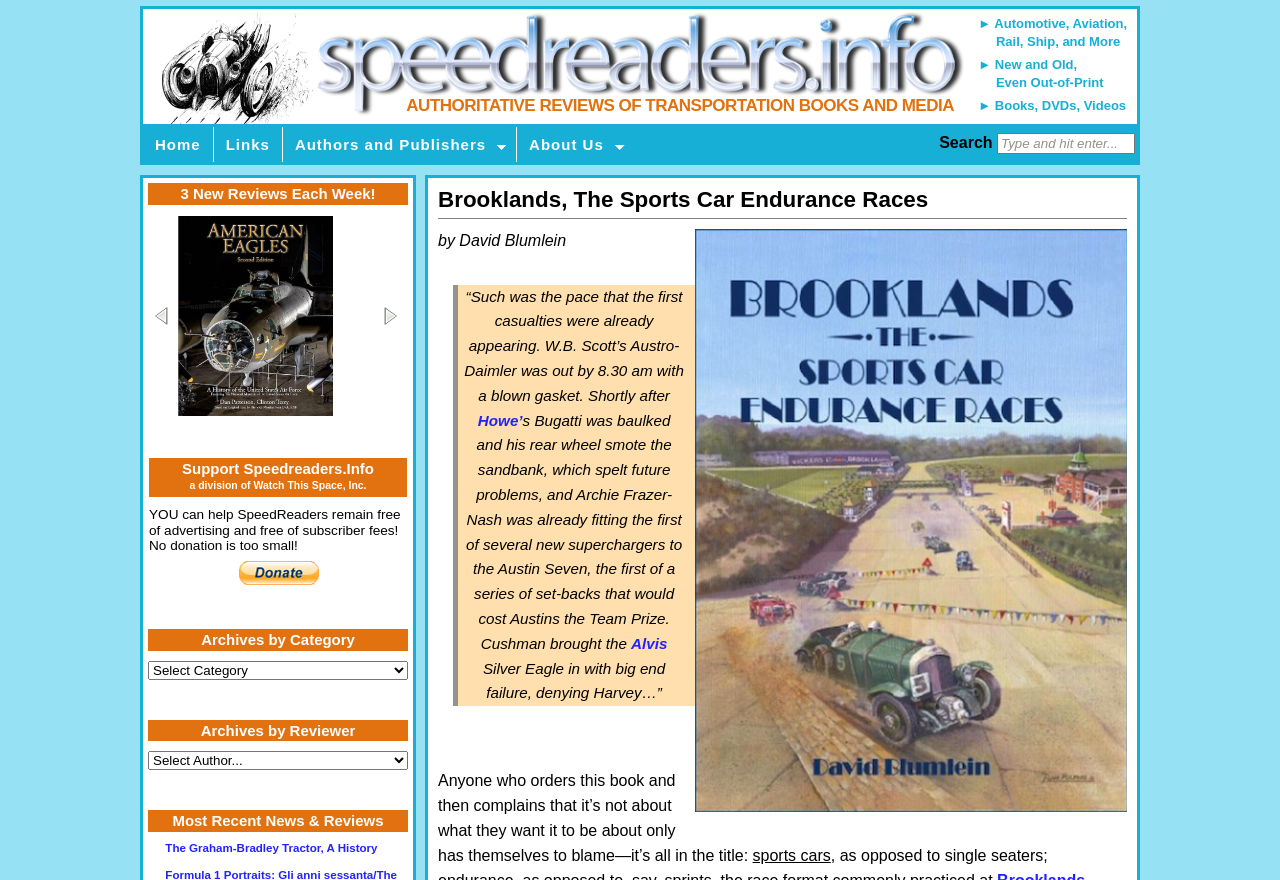Please provide a comprehensive response to the question based on the details in the image: Who is the author of the book being reviewed?

The author's name is mentioned in the text 'by David Blumlein' which is located below the heading 'Brooklands, The Sports Car Endurance Races'.